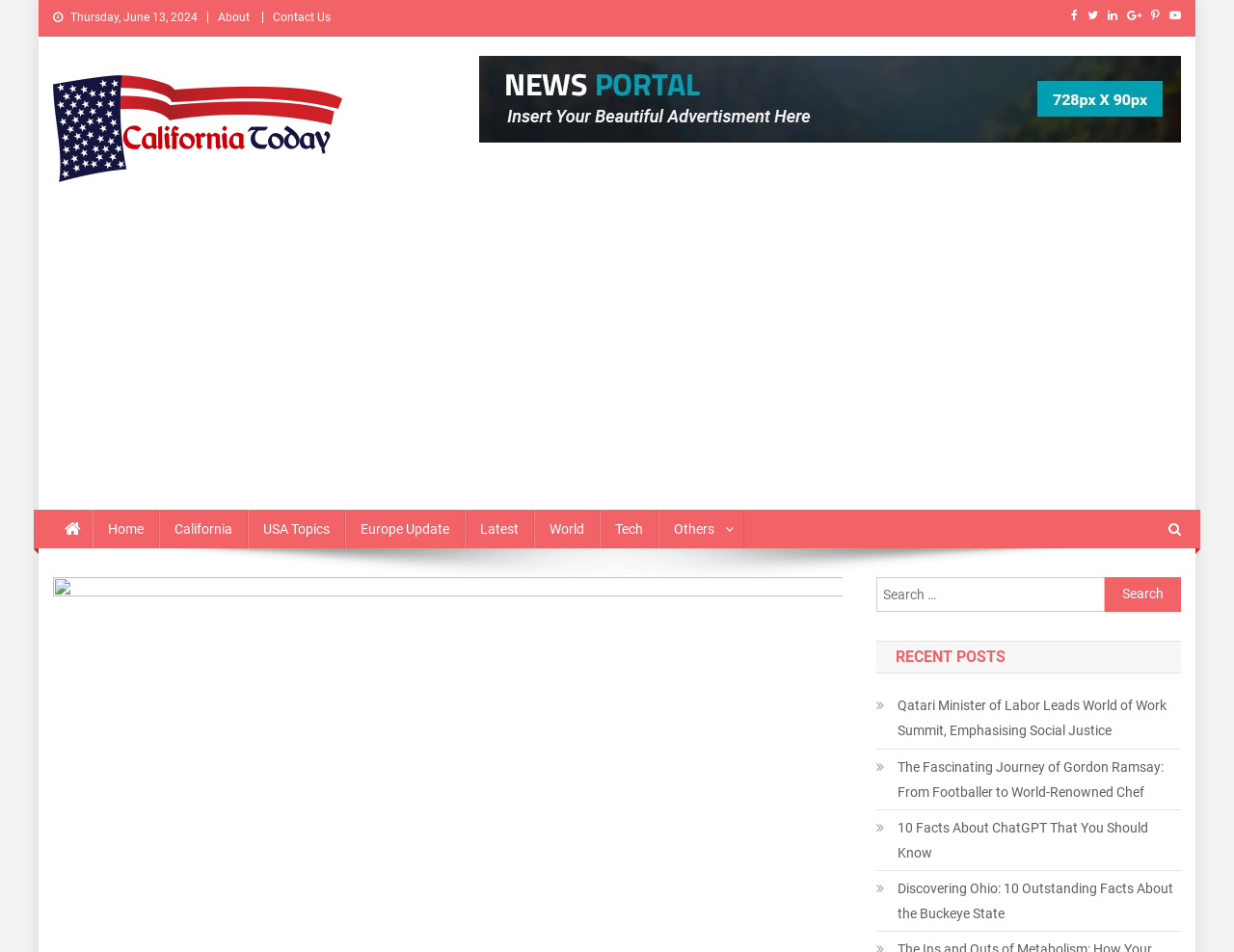Please specify the bounding box coordinates of the region to click in order to perform the following instruction: "Click on the 'Sign up / Log in' link".

None